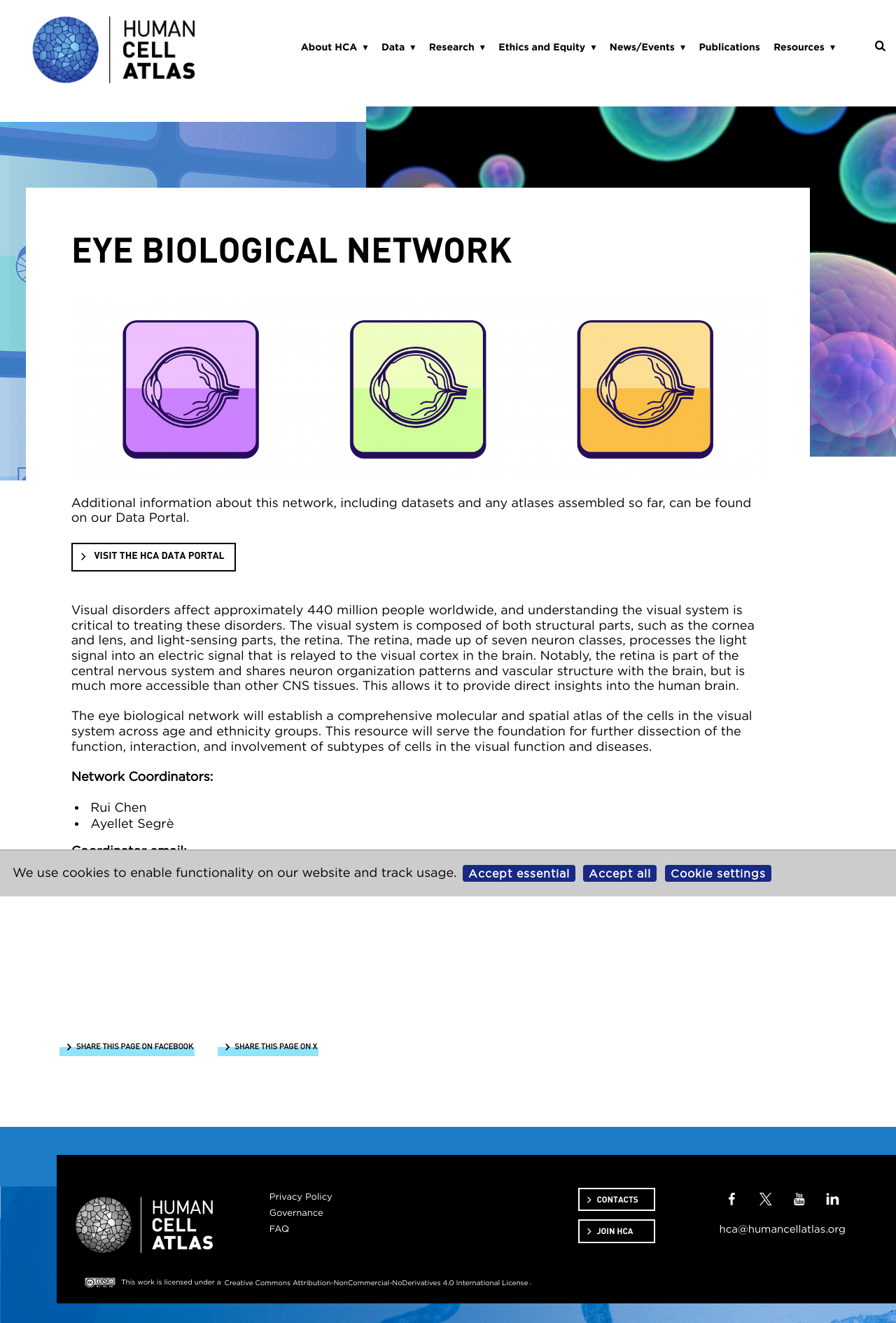What is the name of the network described on this page?
Provide a one-word or short-phrase answer based on the image.

Eye Biological Network